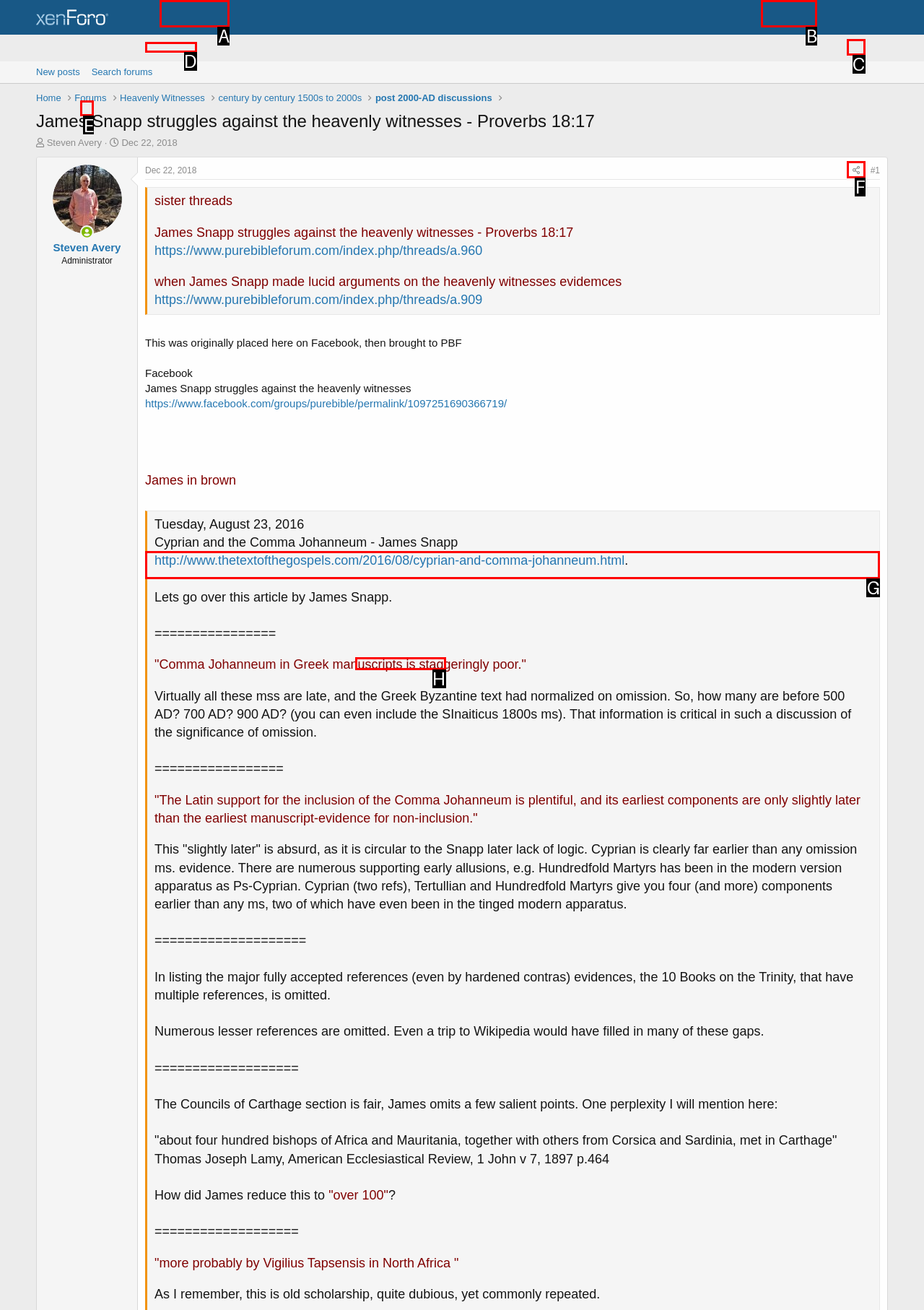To perform the task "Click on the 'Share' link", which UI element's letter should you select? Provide the letter directly.

C